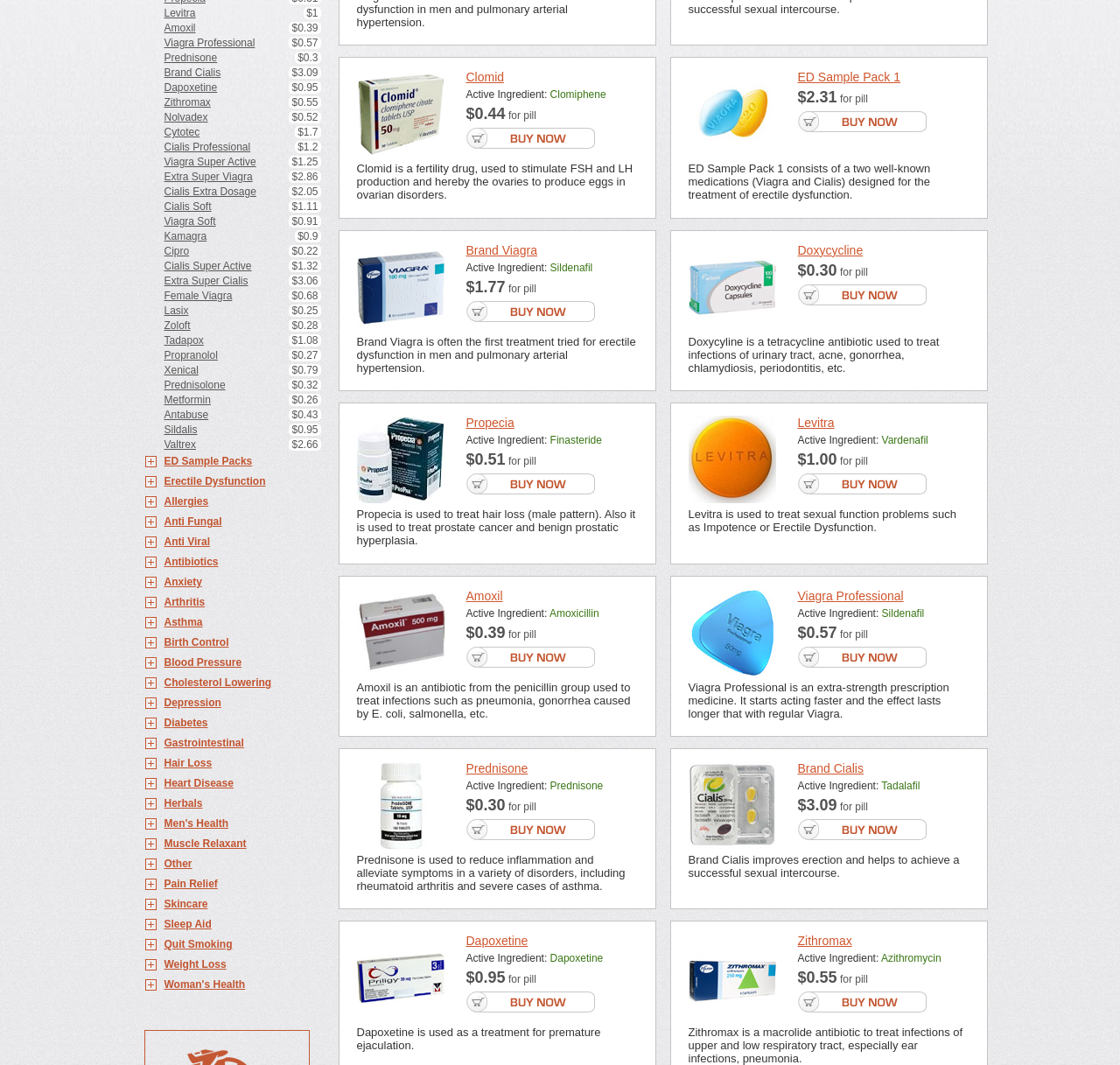Extract the bounding box of the UI element described as: "Cialis Extra Dosage$2.05".

[0.129, 0.173, 0.286, 0.187]